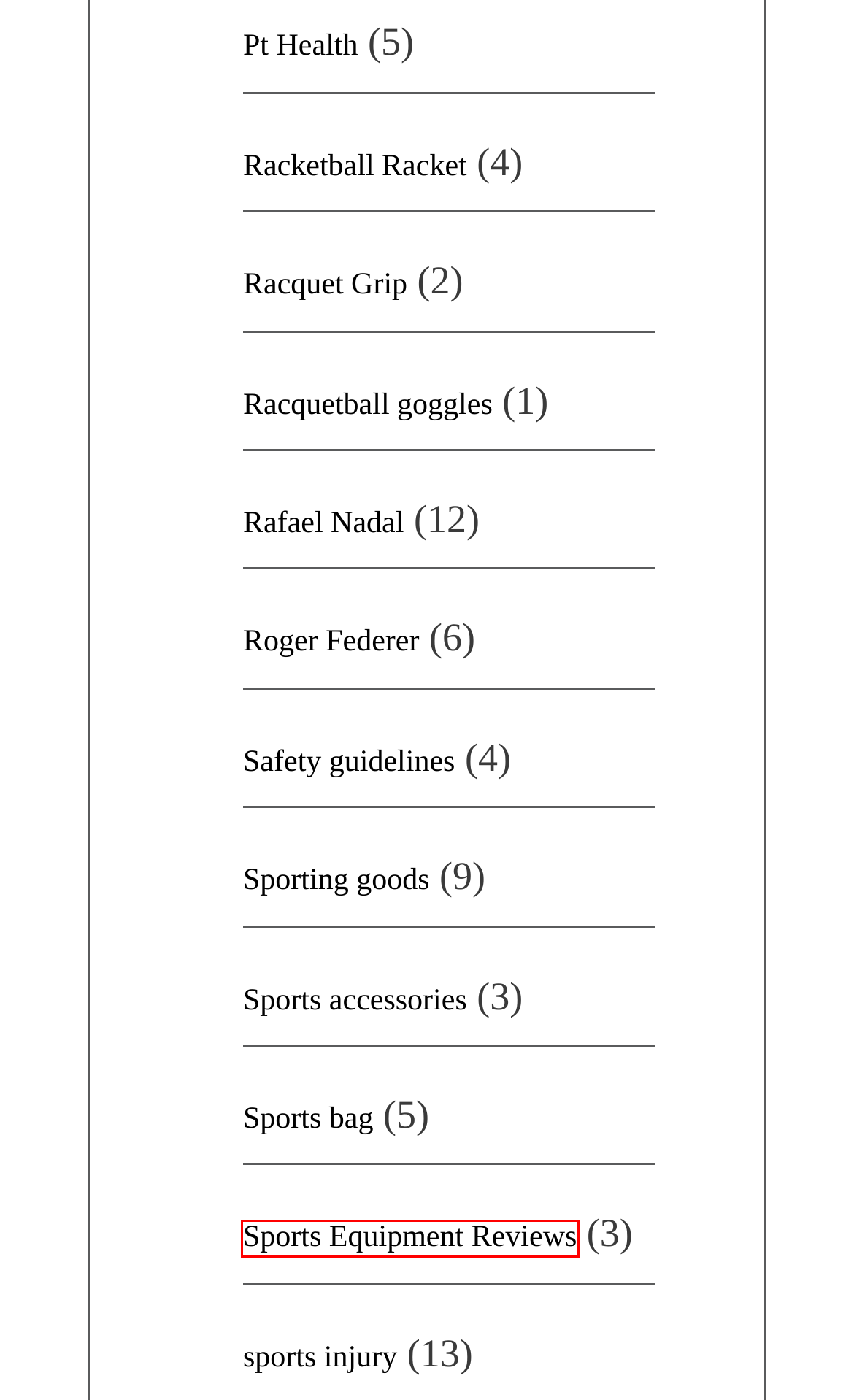Evaluate the webpage screenshot and identify the element within the red bounding box. Select the webpage description that best fits the new webpage after clicking the highlighted element. Here are the candidates:
A. Roger Federer - Squash Pro Insights
B. Pt Health - Squash Pro Insights
C. Racketball Racket - Squash Pro Insights
D. Safety guidelines - Squash Pro Insights
E. Sporting goods - Squash Pro Insights
F. Sports Equipment Reviews - Squash Pro Insights
G. sports injury - Squash Pro Insights
H. Racquetball goggles - Squash Pro Insights

F